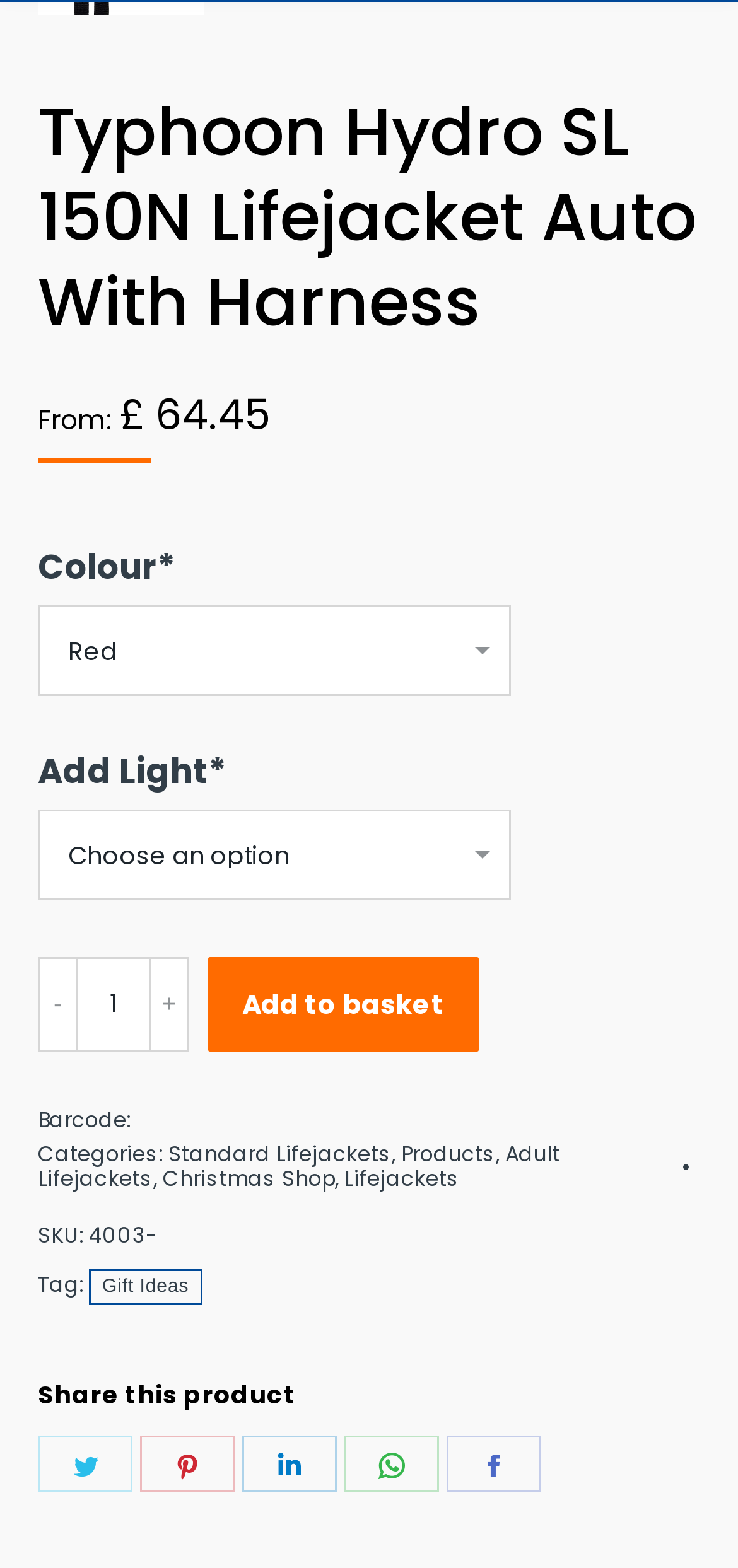Please indicate the bounding box coordinates for the clickable area to complete the following task: "Decrease quantity". The coordinates should be specified as four float numbers between 0 and 1, i.e., [left, top, right, bottom].

[0.051, 0.611, 0.103, 0.671]